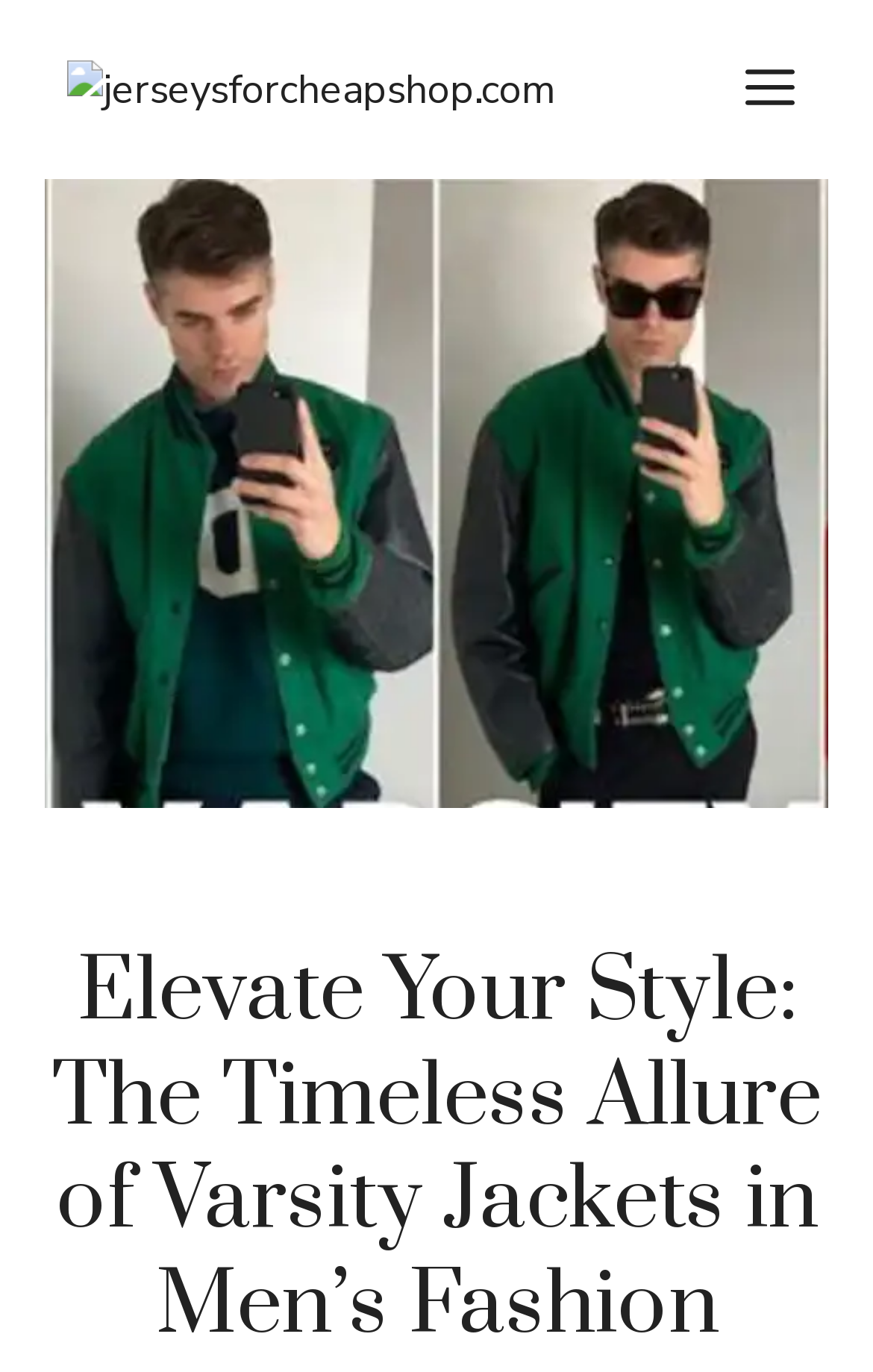Please extract the title of the webpage.

Elevate Your Style: The Timeless Allure of Varsity Jackets in Men’s Fashion